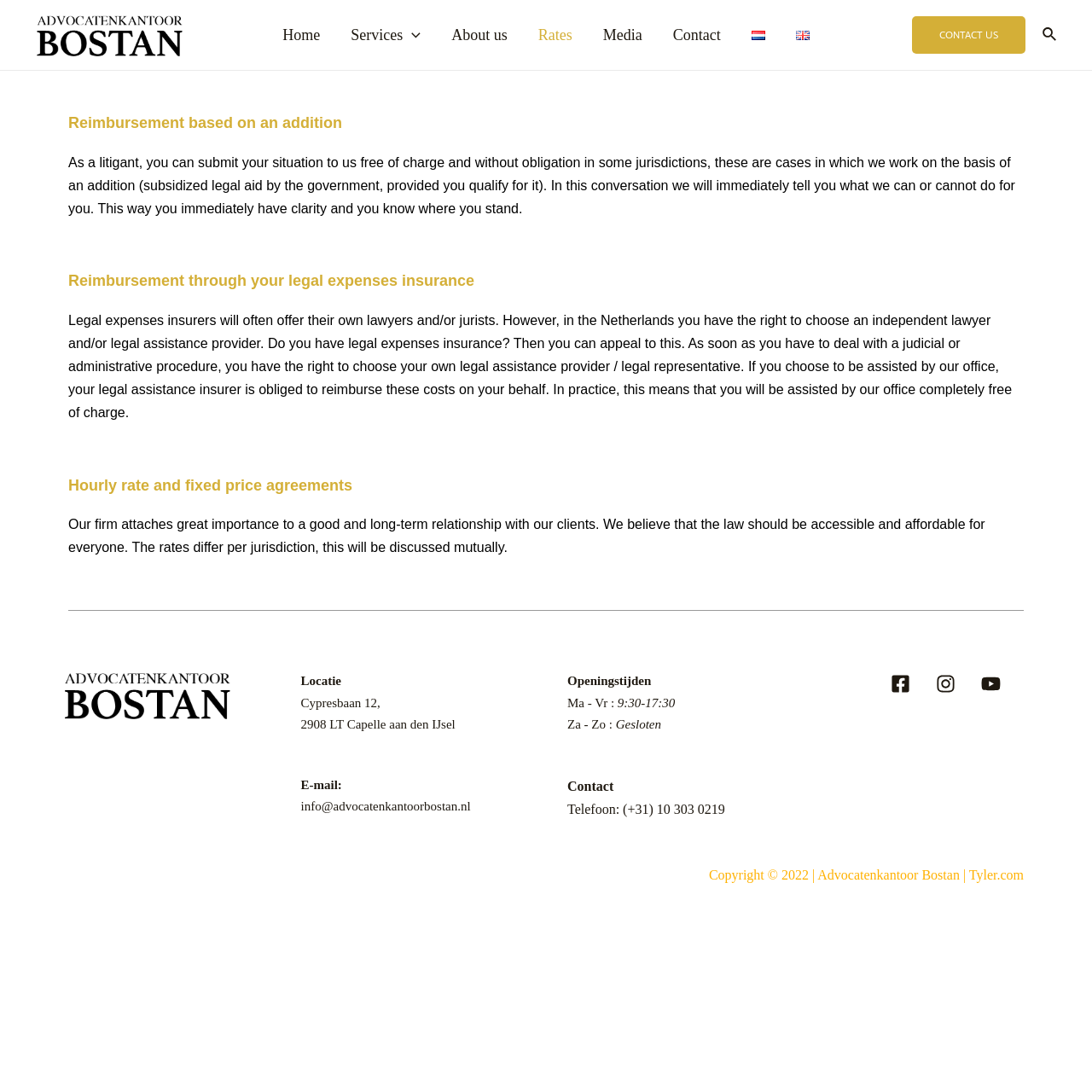Find the bounding box coordinates of the element to click in order to complete the given instruction: "Click on the 'Home' link."

[0.245, 0.013, 0.307, 0.052]